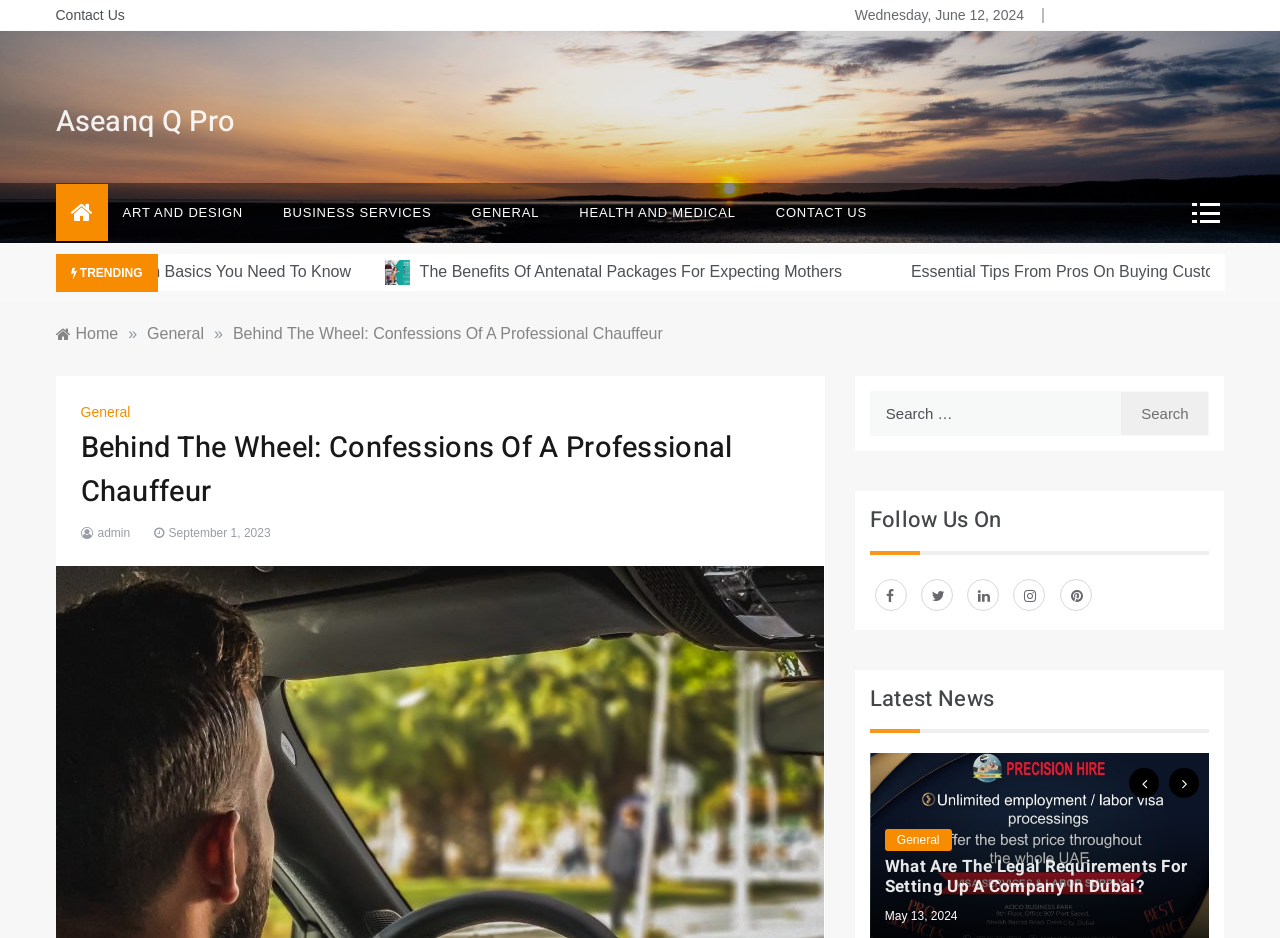Reply to the question with a single word or phrase:
What is the date of the article 'Behind The Wheel: Confessions Of A Professional Chauffeur'?

September 1, 2023